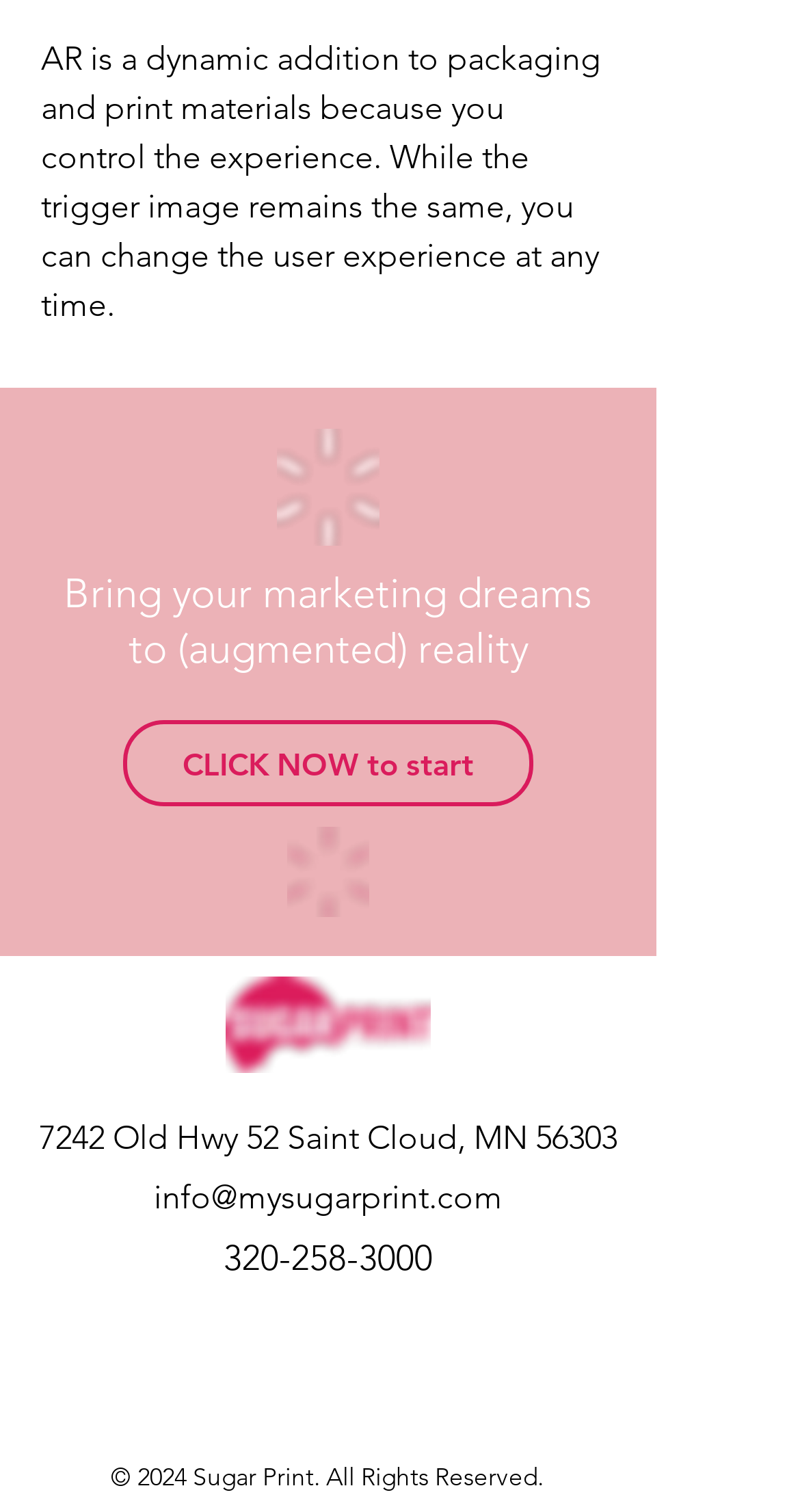What is the company's logo?
Answer with a single word or phrase by referring to the visual content.

SugarPrint_Logo_Web_041122